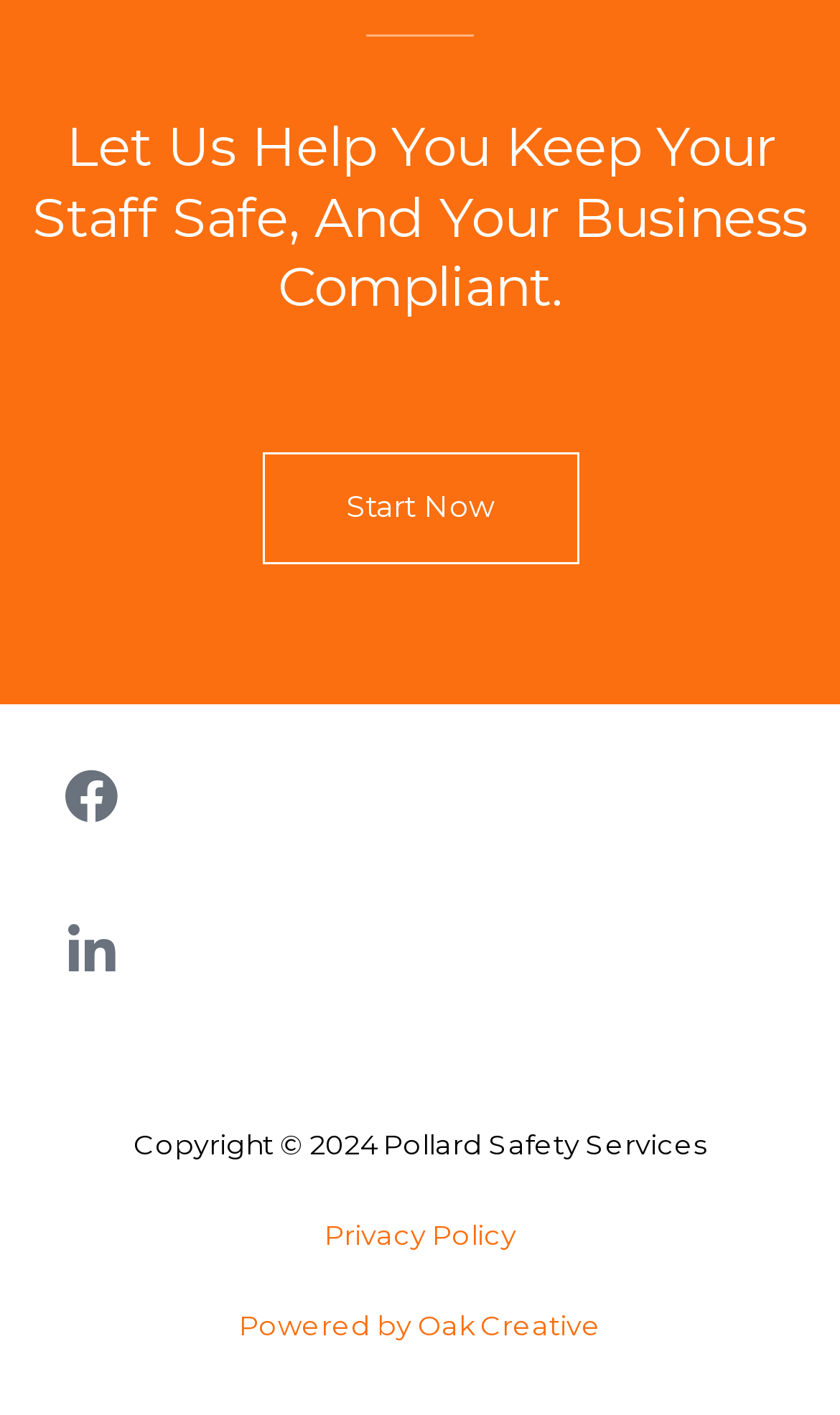Predict the bounding box of the UI element based on this description: "Privacy Policy".

[0.386, 0.862, 0.614, 0.885]